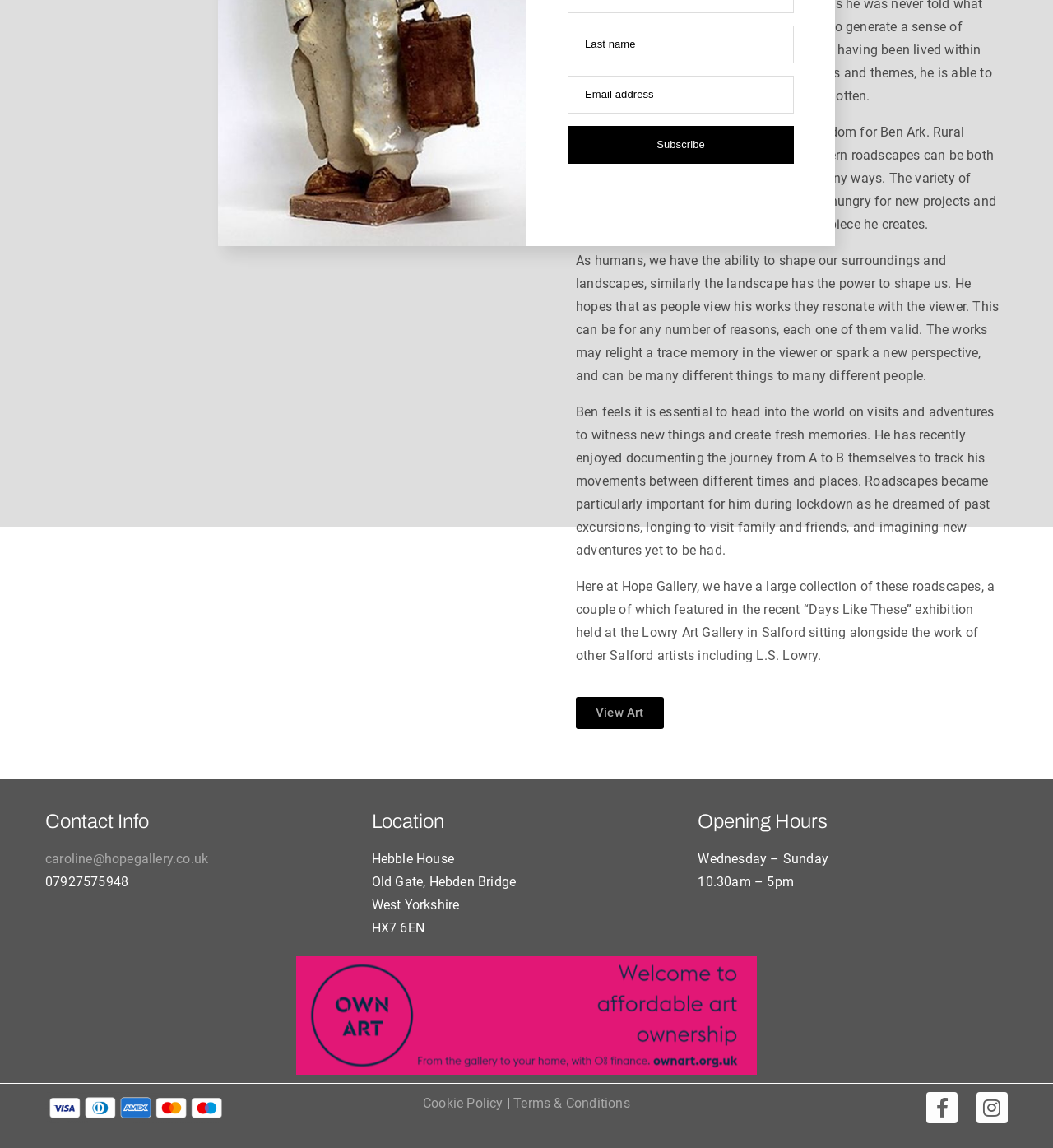Provide the bounding box coordinates for the UI element that is described as: "Cookie Policy".

[0.402, 0.954, 0.478, 0.967]